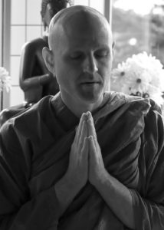Please provide a comprehensive answer to the question below using the information from the image: What is the gesture of the monk's hands?

The caption describes the monk's hands as being in a respectful anjali mudra, which is a gesture of reverence or devotion, characterized by palms pressed together.